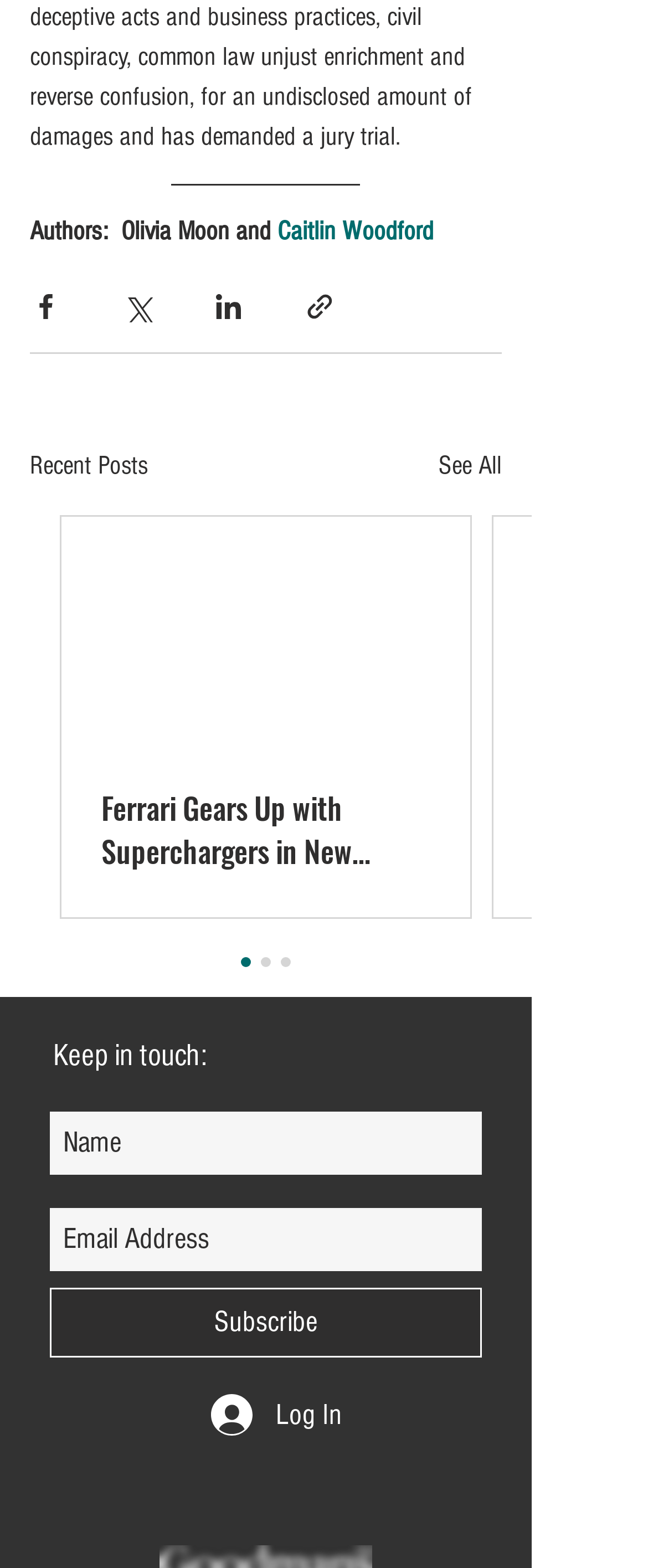Please identify the coordinates of the bounding box that should be clicked to fulfill this instruction: "See all recent posts".

[0.677, 0.284, 0.774, 0.31]